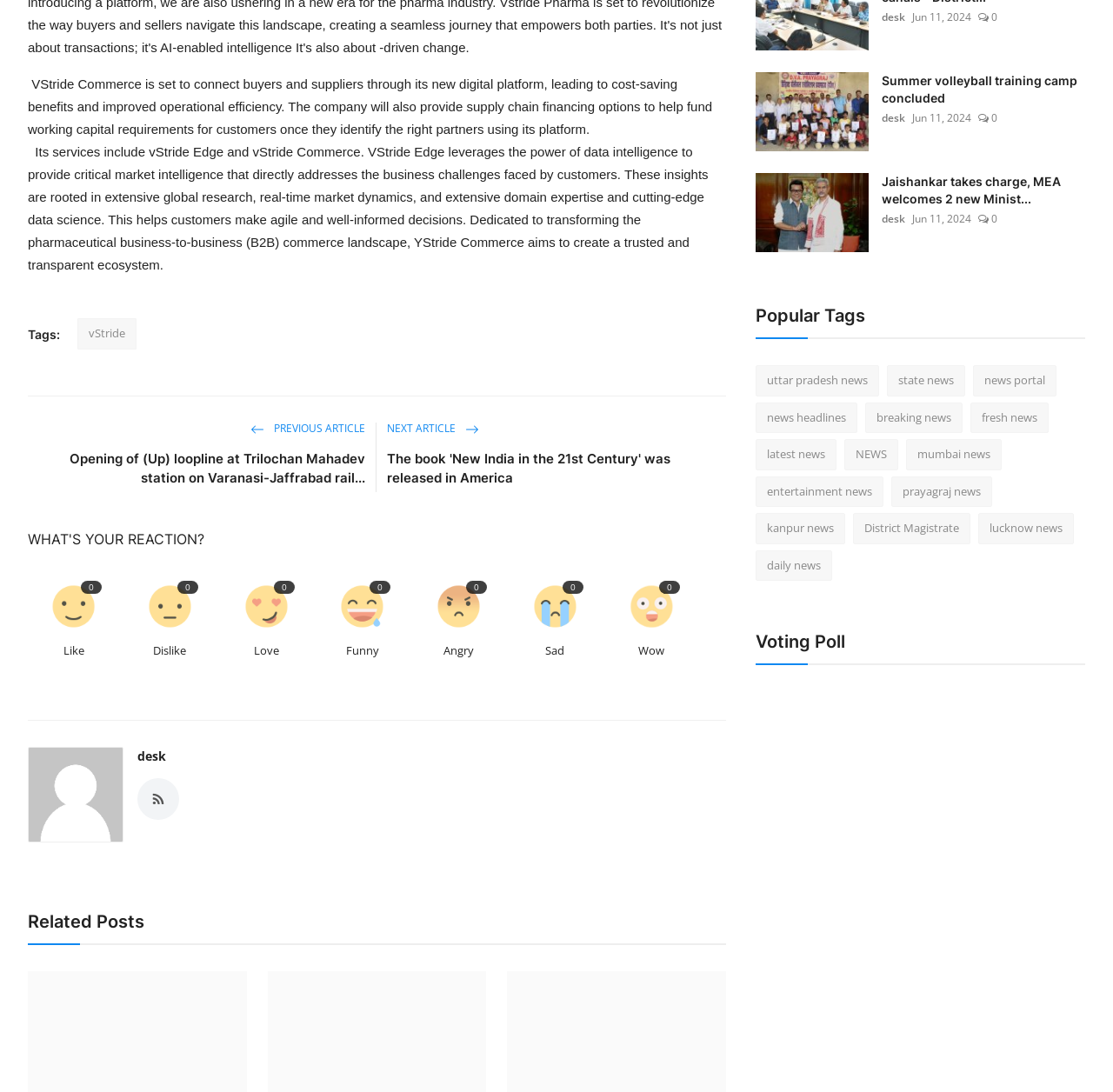Pinpoint the bounding box coordinates of the element that must be clicked to accomplish the following instruction: "View the 'Related Posts' section". The coordinates should be in the format of four float numbers between 0 and 1, i.e., [left, top, right, bottom].

[0.025, 0.834, 0.13, 0.855]